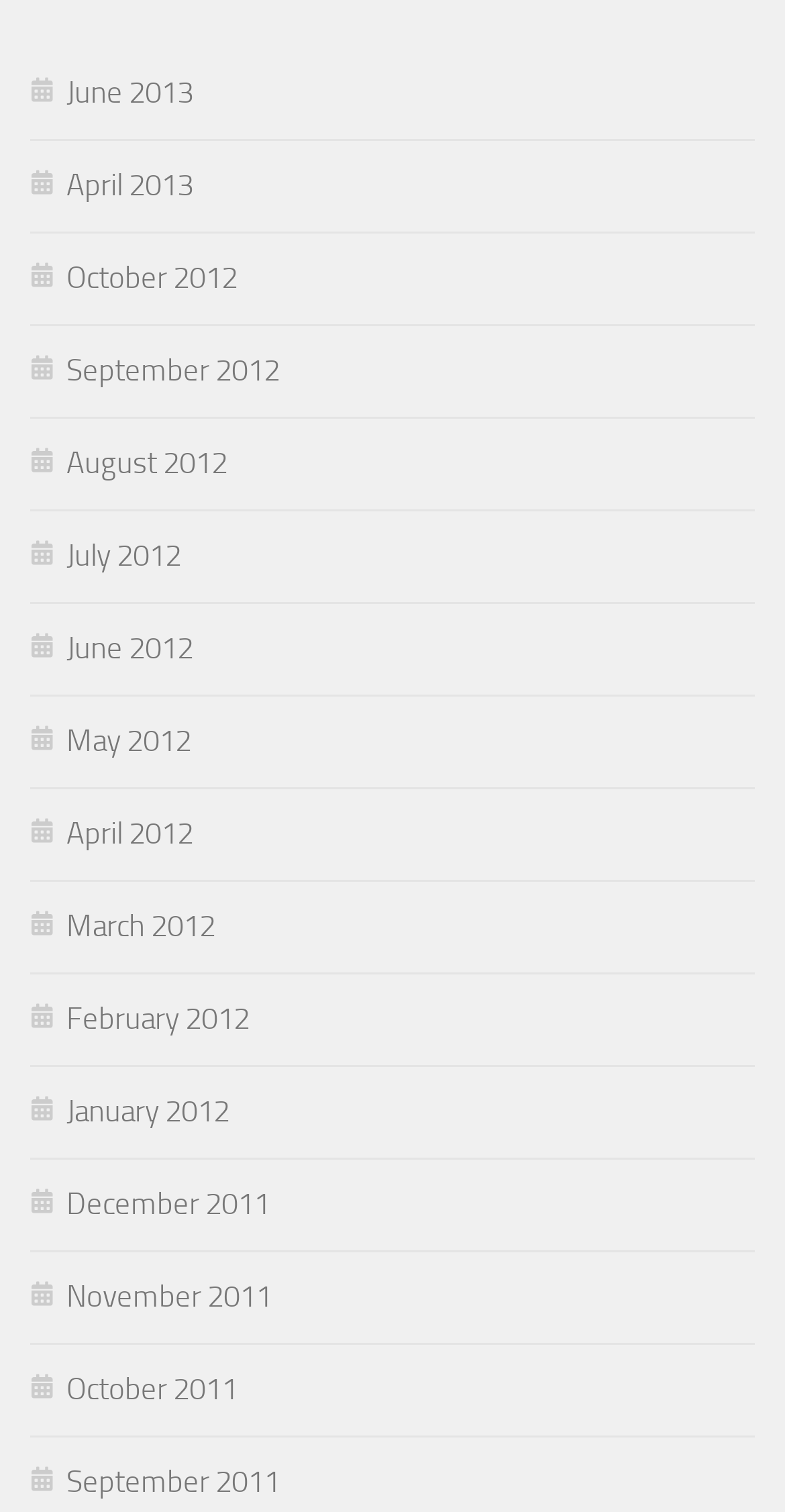Given the following UI element description: "September 2011", find the bounding box coordinates in the webpage screenshot.

[0.038, 0.967, 0.356, 0.991]